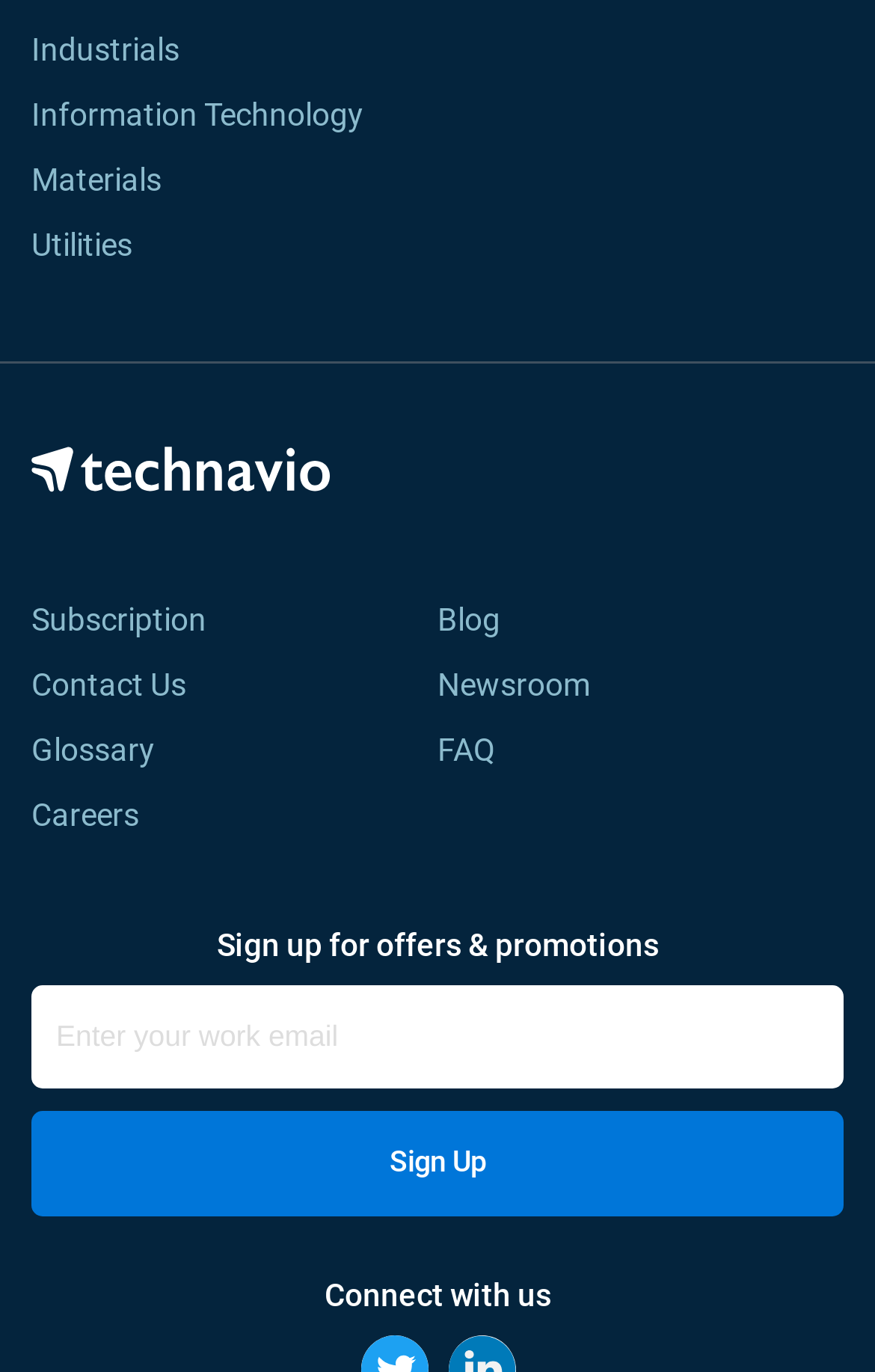Please provide the bounding box coordinates for the UI element as described: "Galleries". The coordinates must be four floats between 0 and 1, represented as [left, top, right, bottom].

None